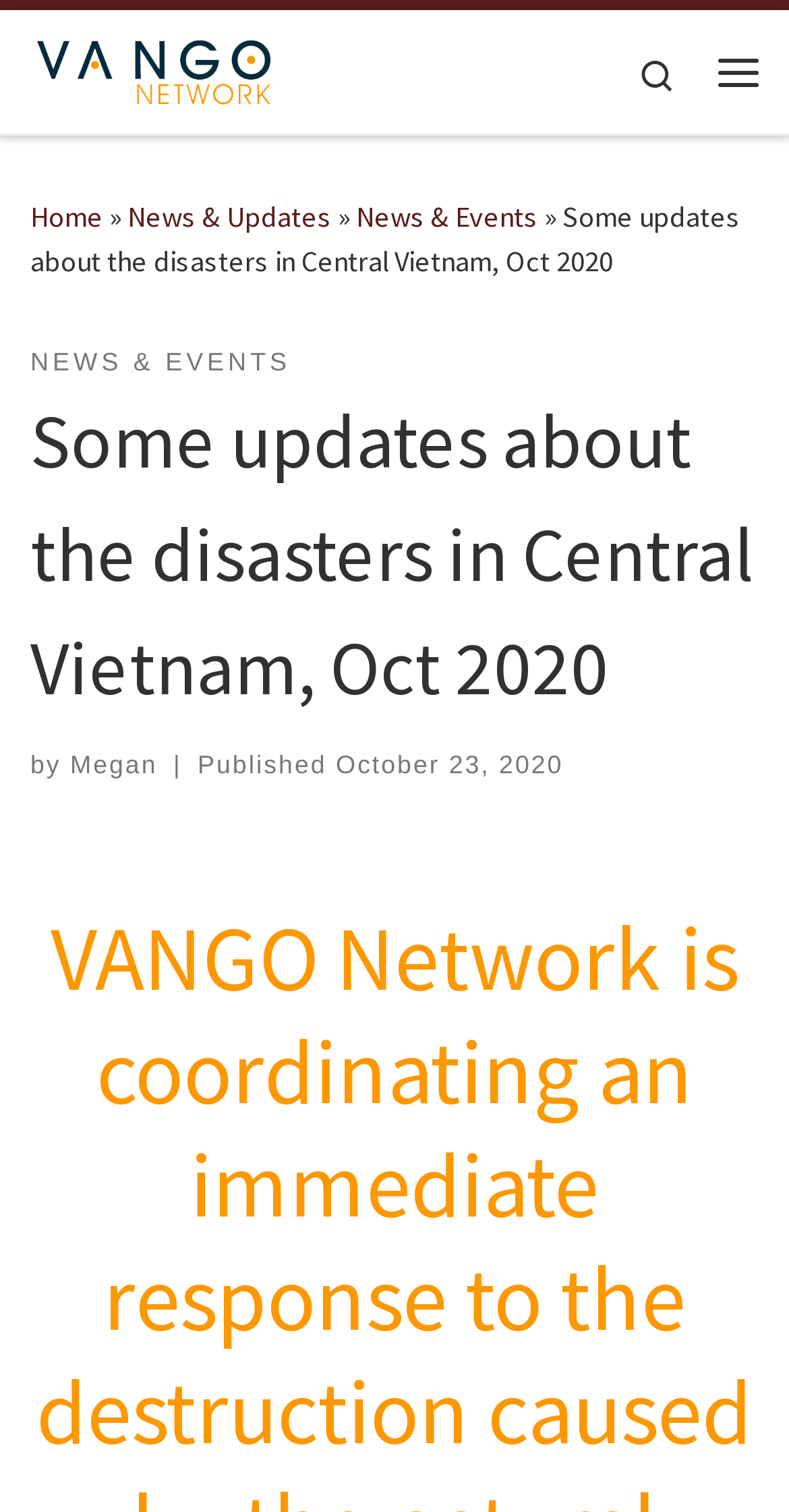How many navigation links are there at the top of the webpage?
Please provide a single word or phrase as your answer based on the image.

4